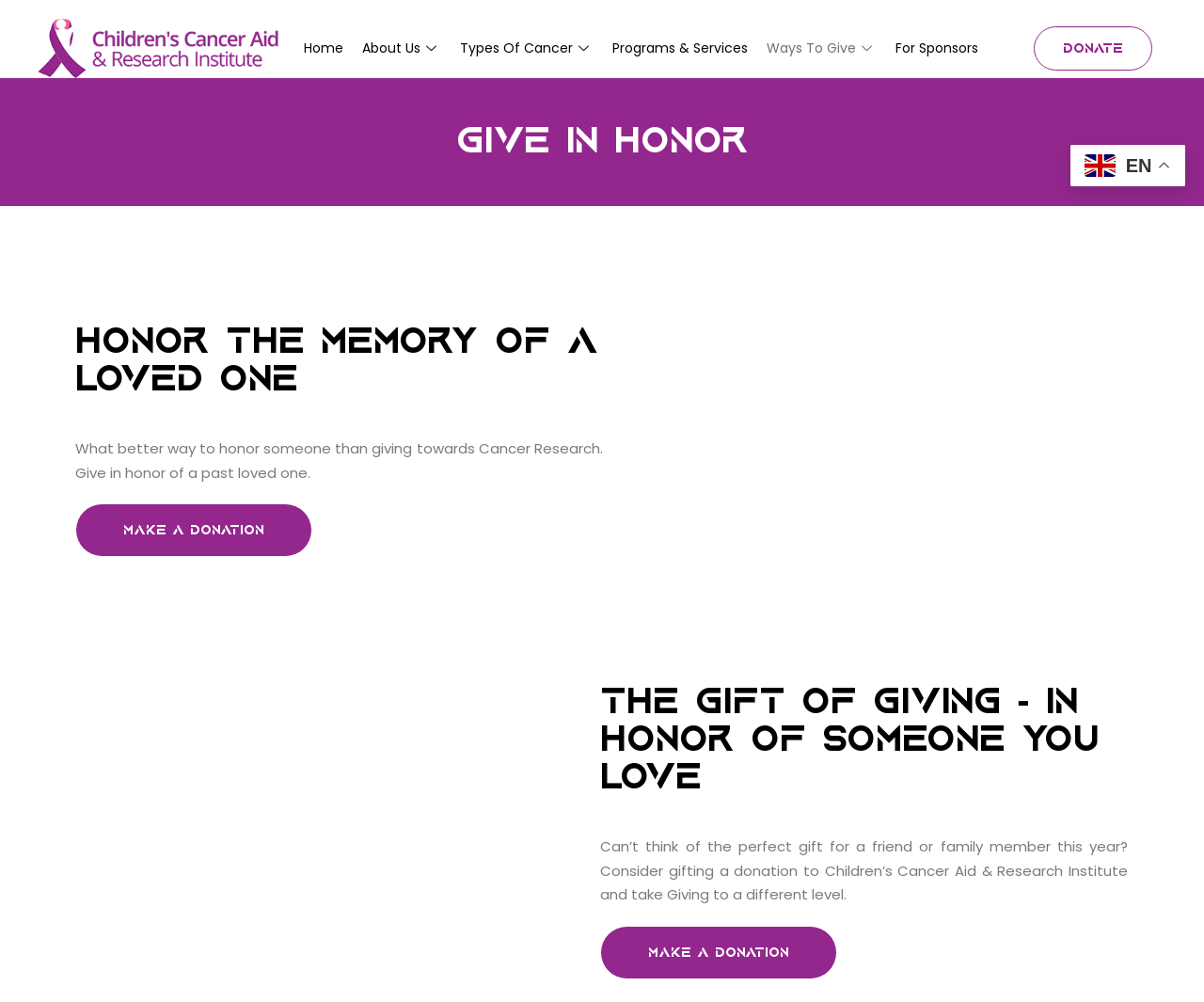Indicate the bounding box coordinates of the element that must be clicked to execute the instruction: "Click the 'Make A Donation' button". The coordinates should be given as four float numbers between 0 and 1, i.e., [left, top, right, bottom].

[0.062, 0.503, 0.259, 0.556]